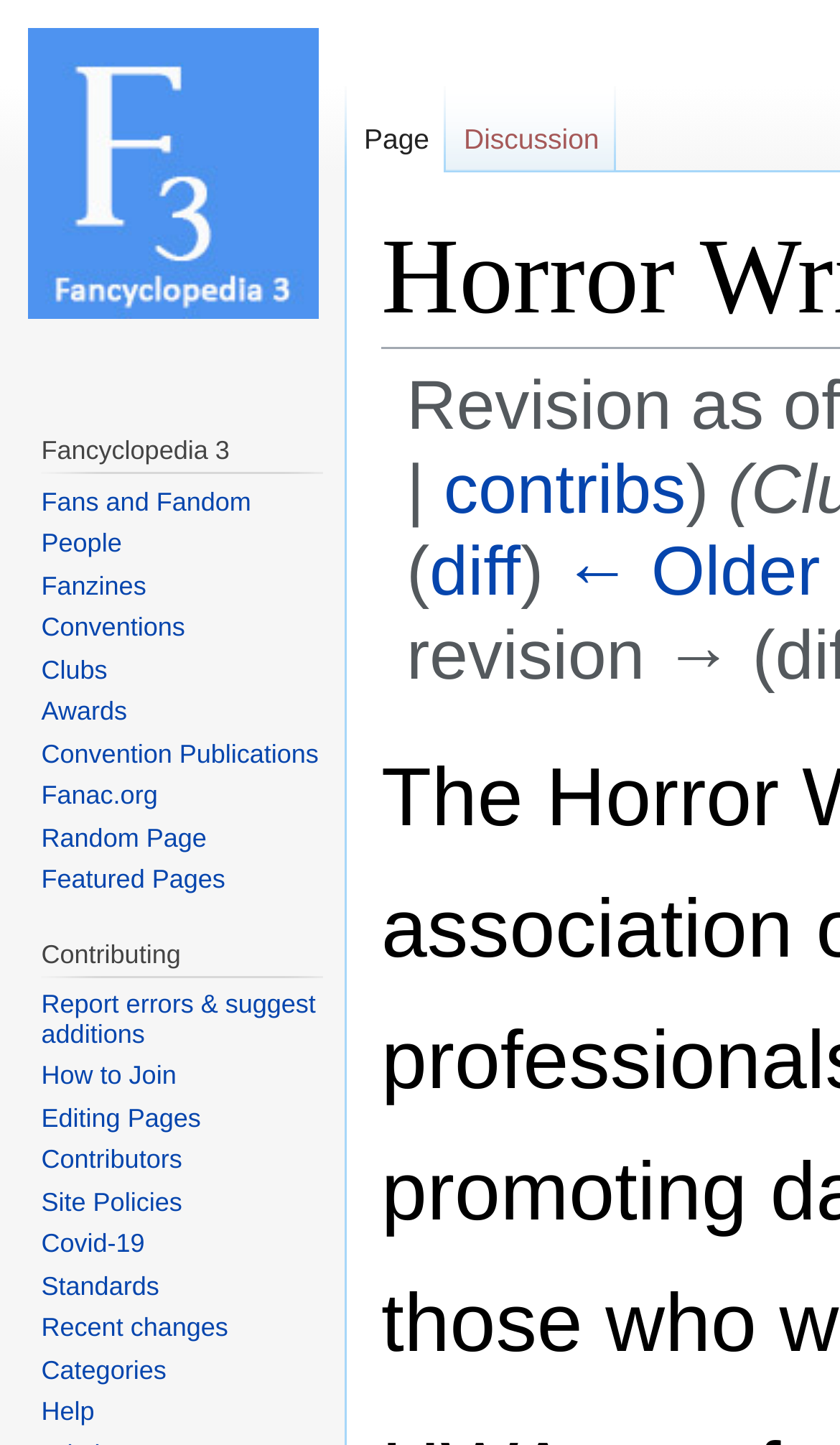How many links are there under the 'Contributing' section?
Answer the question with a single word or phrase derived from the image.

7